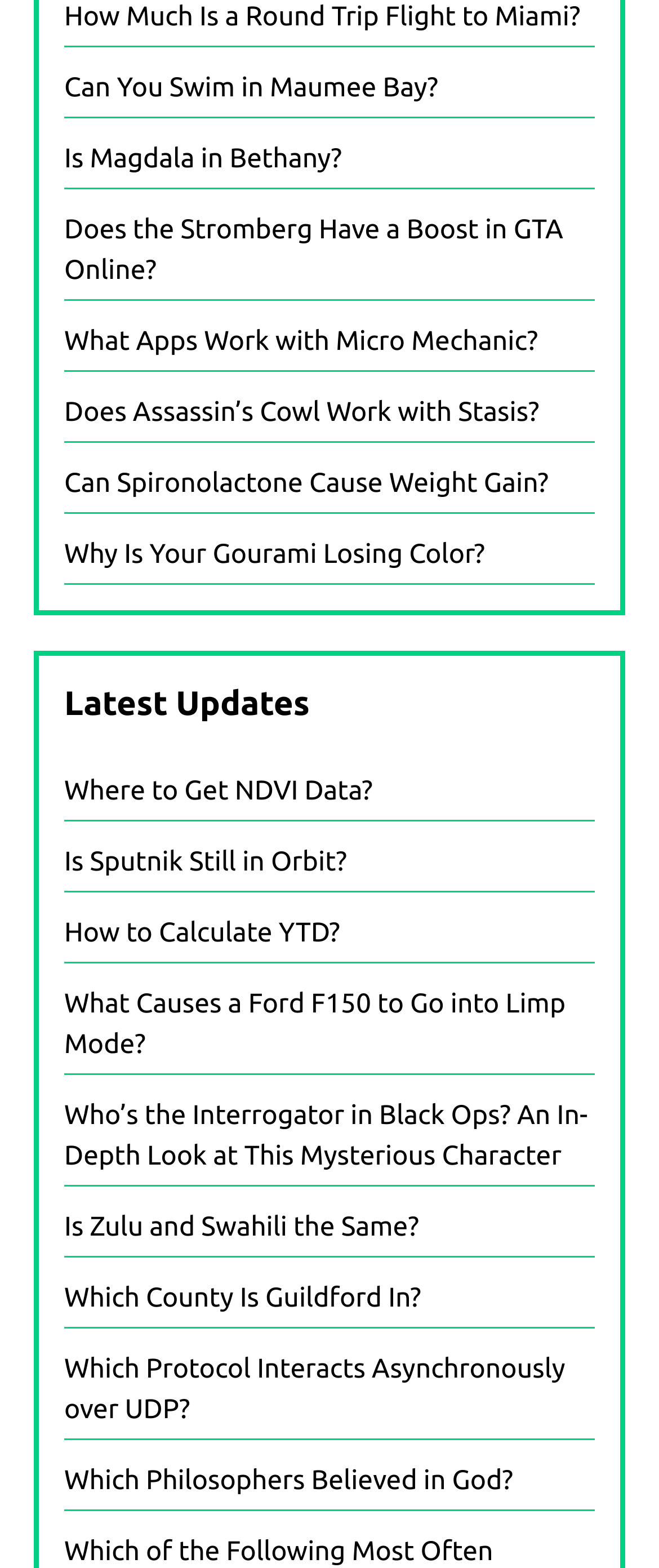Determine the bounding box coordinates for the area that needs to be clicked to fulfill this task: "View 'Latest Updates'". The coordinates must be given as four float numbers between 0 and 1, i.e., [left, top, right, bottom].

[0.097, 0.435, 0.903, 0.462]